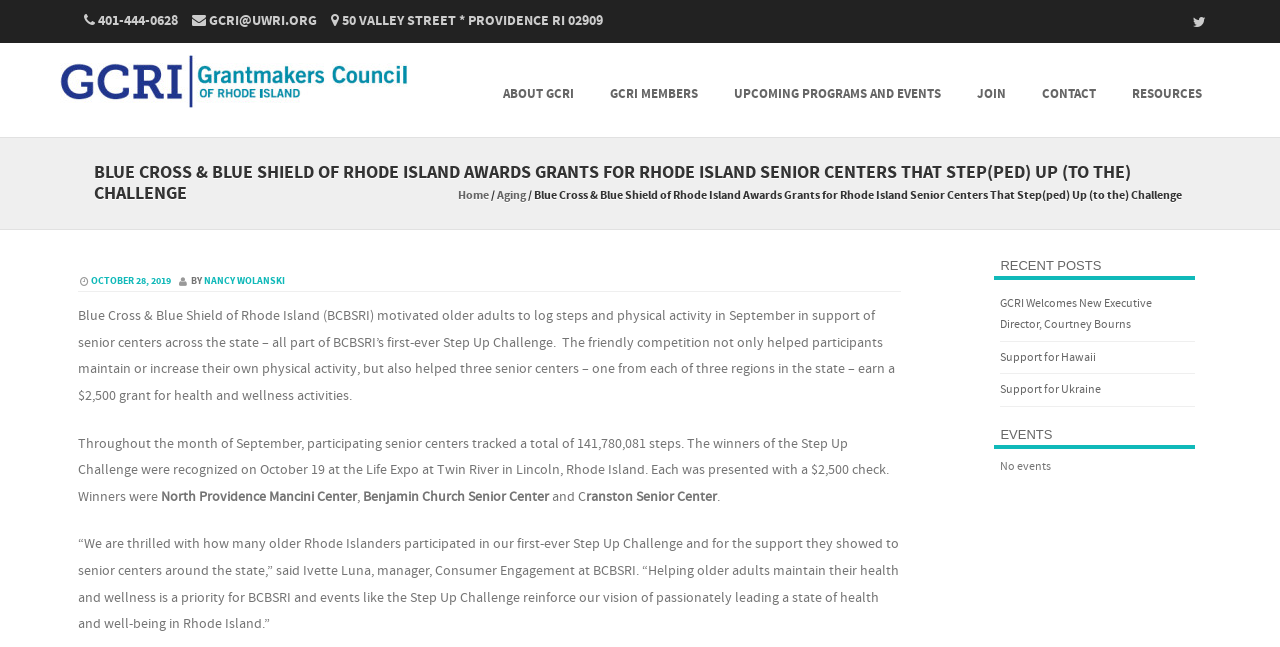Determine the bounding box coordinates of the clickable region to execute the instruction: "Call 401-444-0628". The coordinates should be four float numbers between 0 and 1, denoted as [left, top, right, bottom].

[0.077, 0.017, 0.139, 0.048]